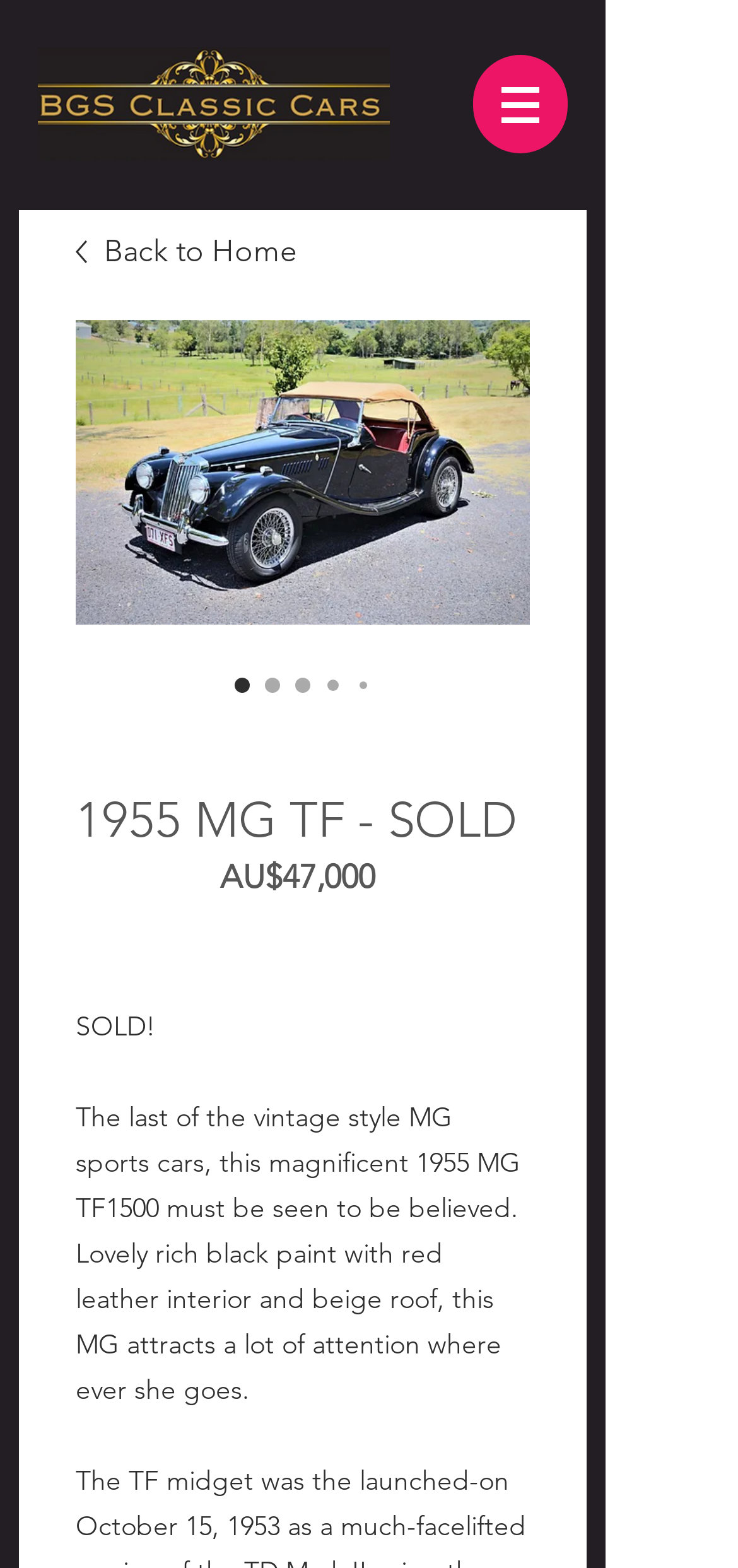What is the color of the MG TF's interior?
Please ensure your answer is as detailed and informative as possible.

I found the description of the MG TF which mentions 'Lovely rich black paint with red leather interior and beige roof'. This indicates that the interior of the MG TF is red leather.